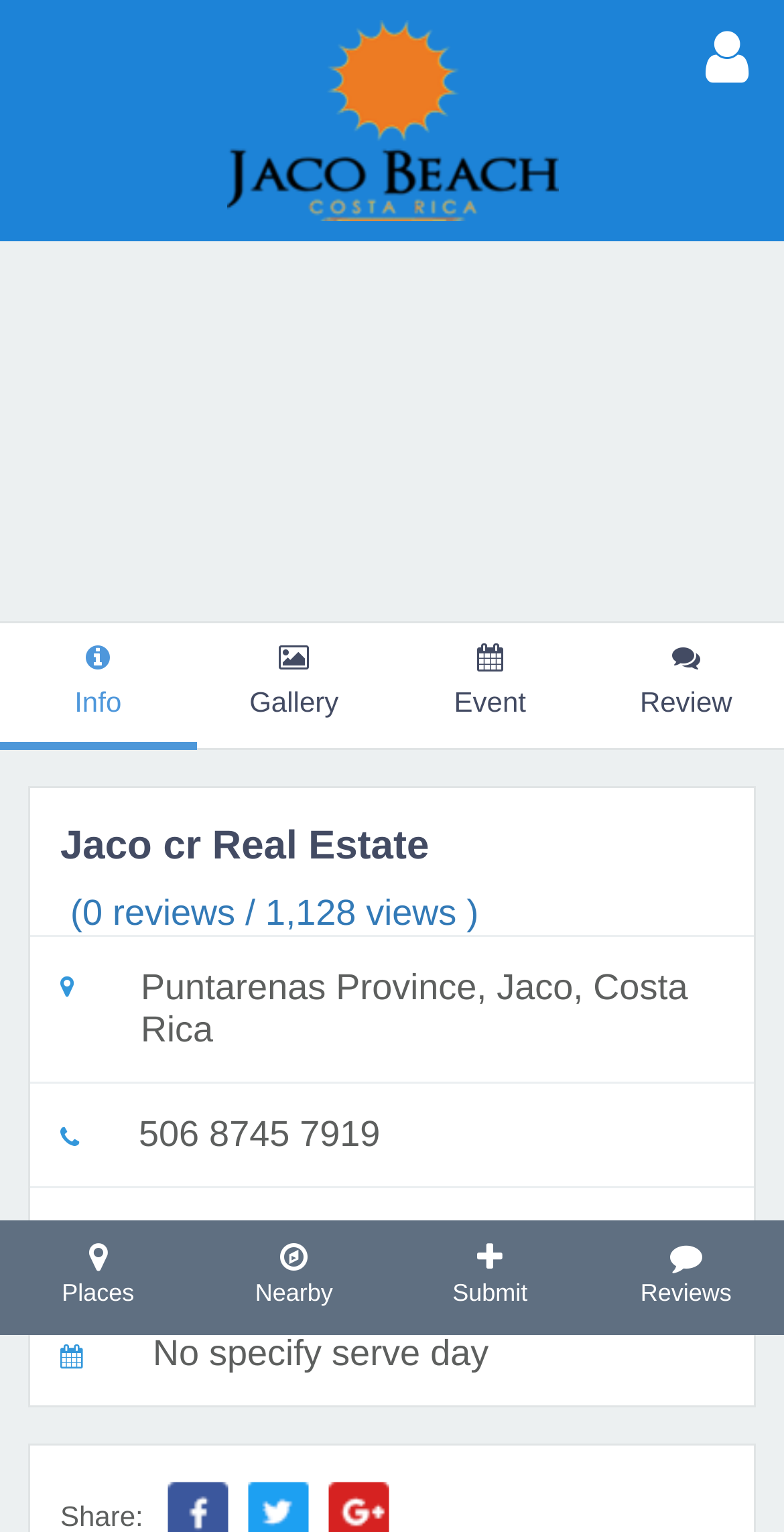Locate the coordinates of the bounding box for the clickable region that fulfills this instruction: "Go to the Home page".

None